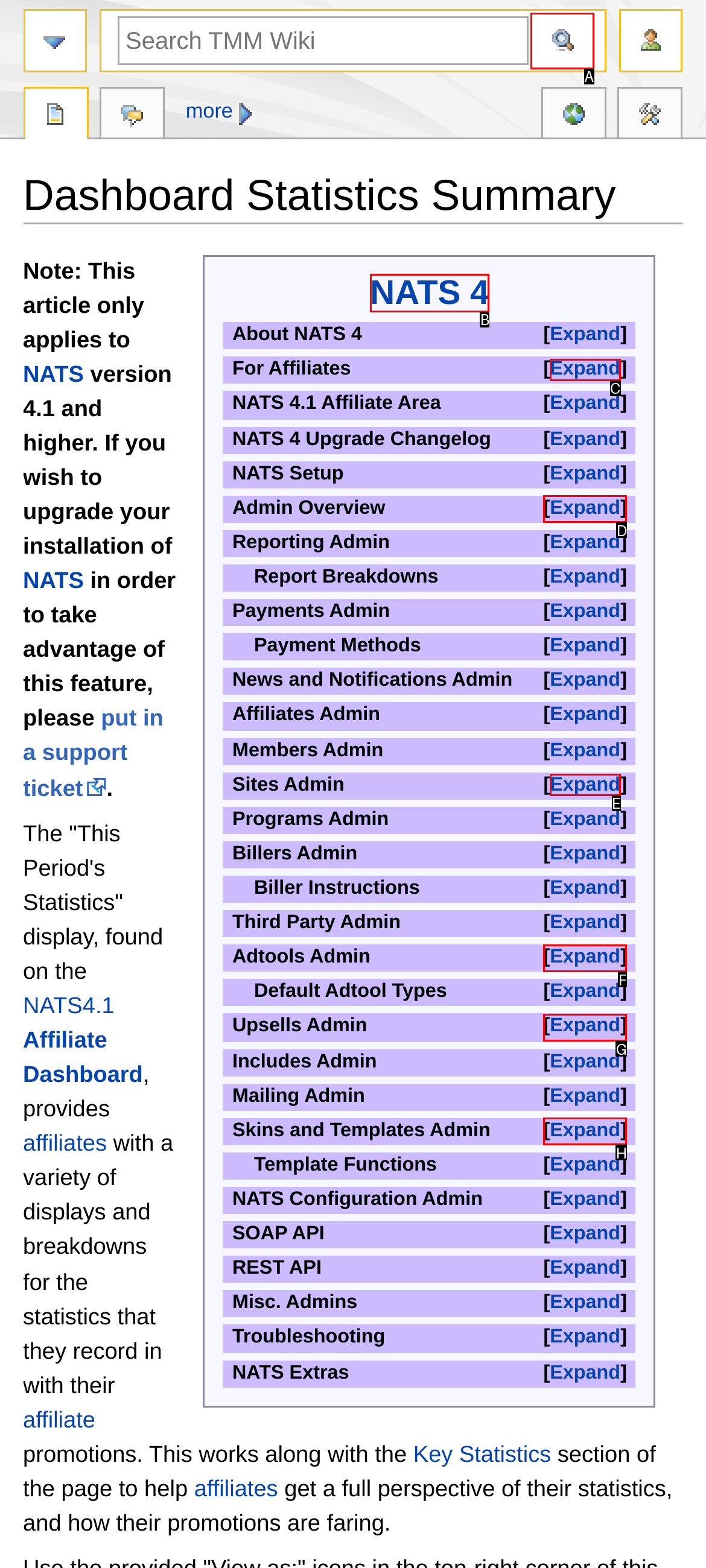Choose the correct UI element to click for this task: click on Beauty category Answer using the letter from the given choices.

None